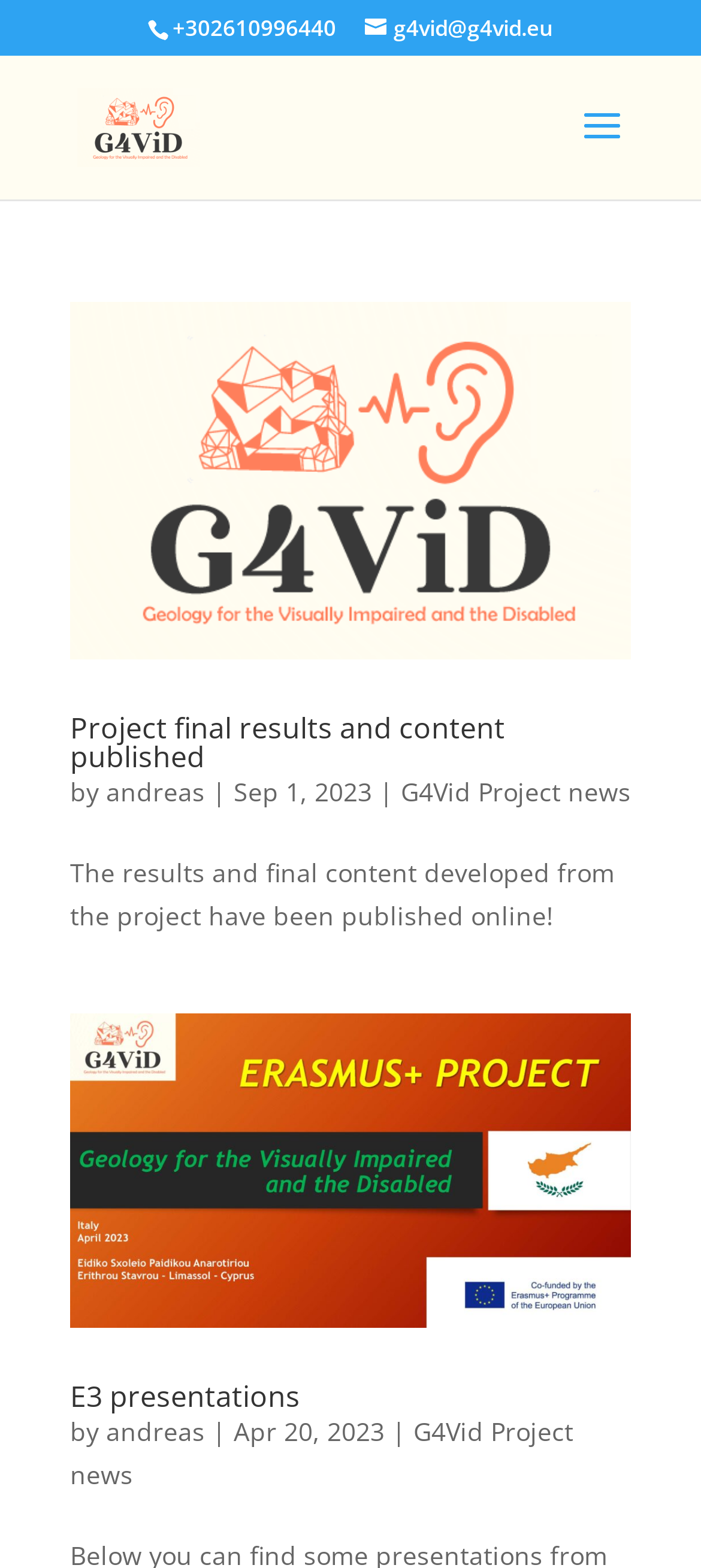Pinpoint the bounding box coordinates of the area that must be clicked to complete this instruction: "Check the project news by andreas".

[0.151, 0.494, 0.292, 0.516]